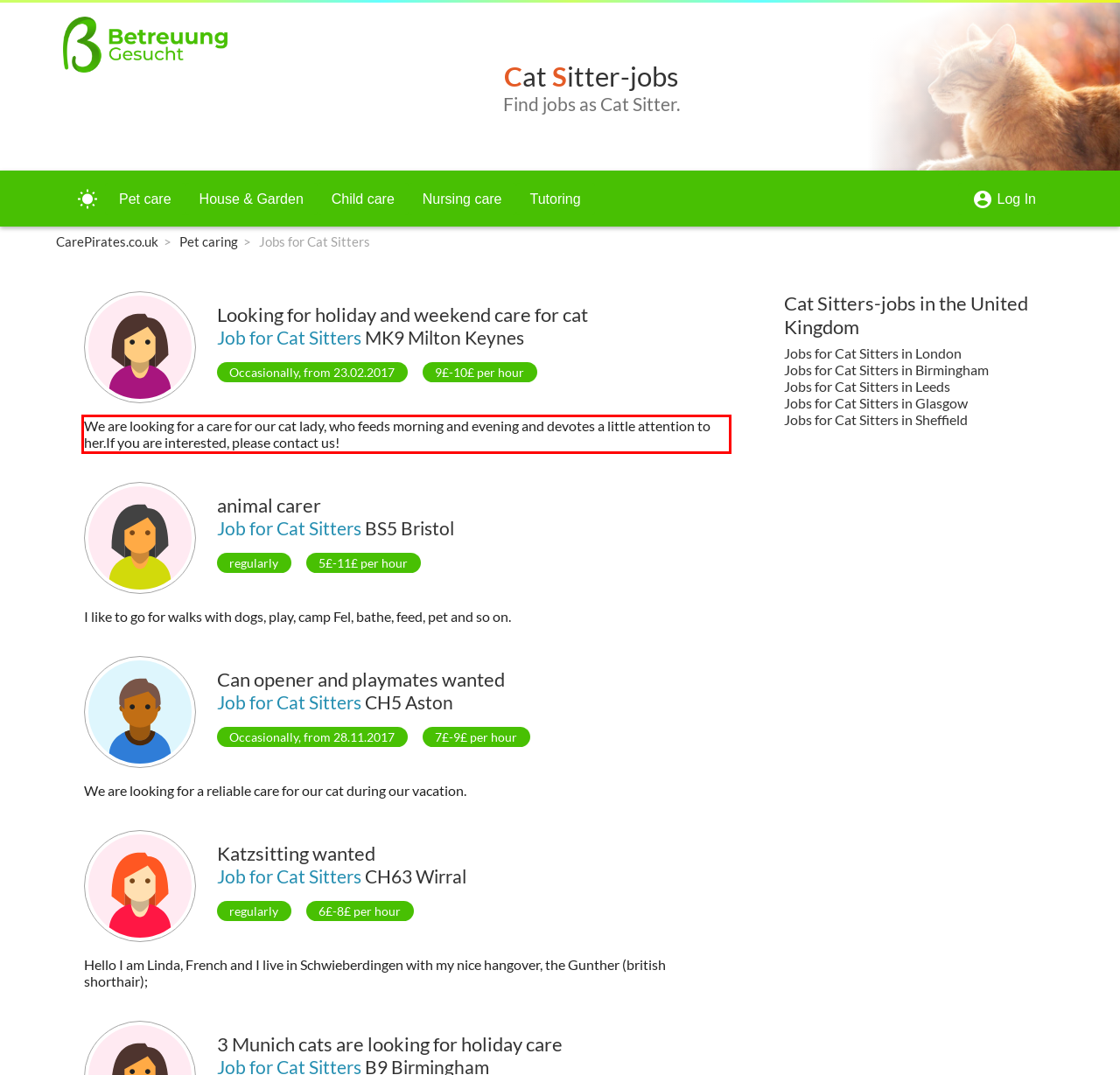You are provided with a screenshot of a webpage featuring a red rectangle bounding box. Extract the text content within this red bounding box using OCR.

We are looking for a care for our cat lady, who feeds morning and evening and devotes a little attention to her.If you are interested, please contact us!